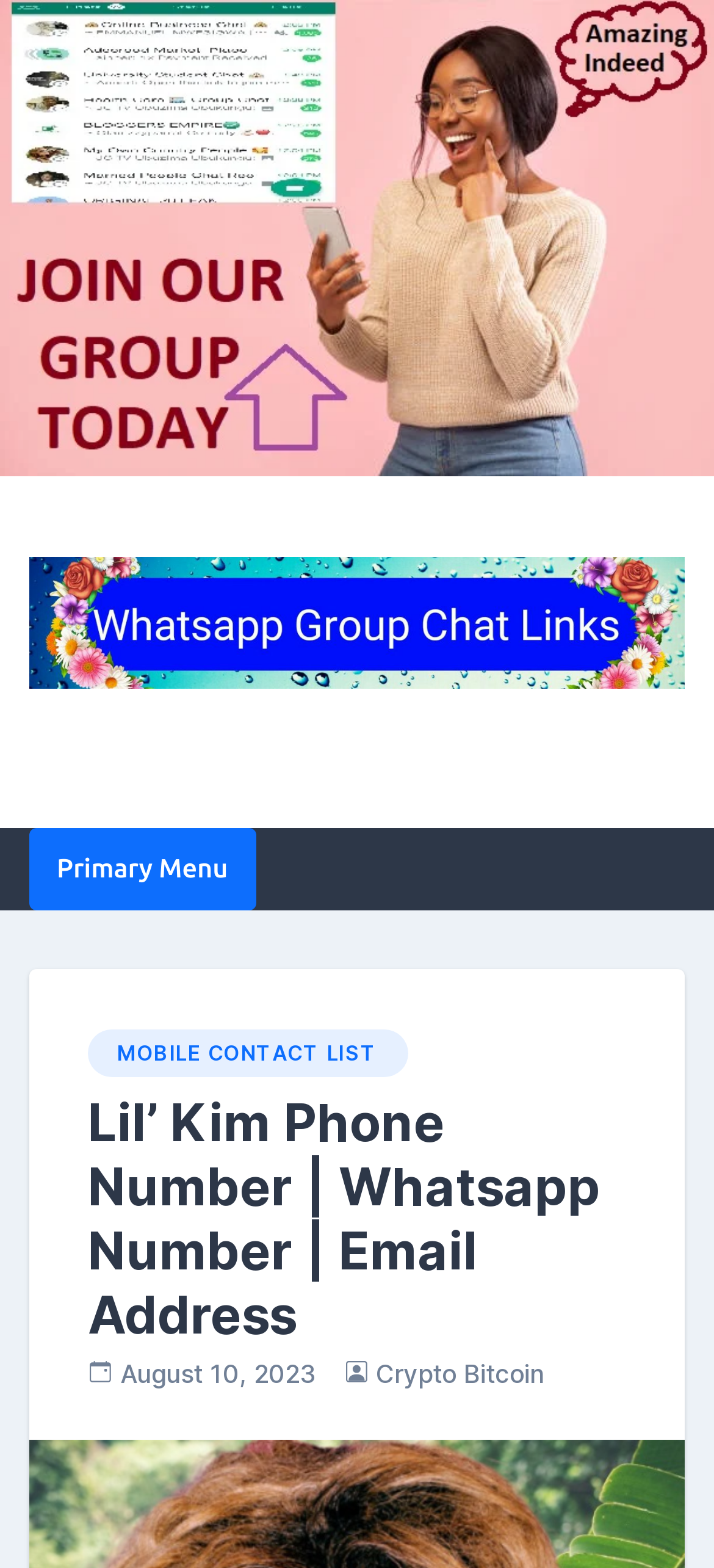Provide a brief response to the question using a single word or phrase: 
What is the date mentioned on this webpage?

August 10, 2023